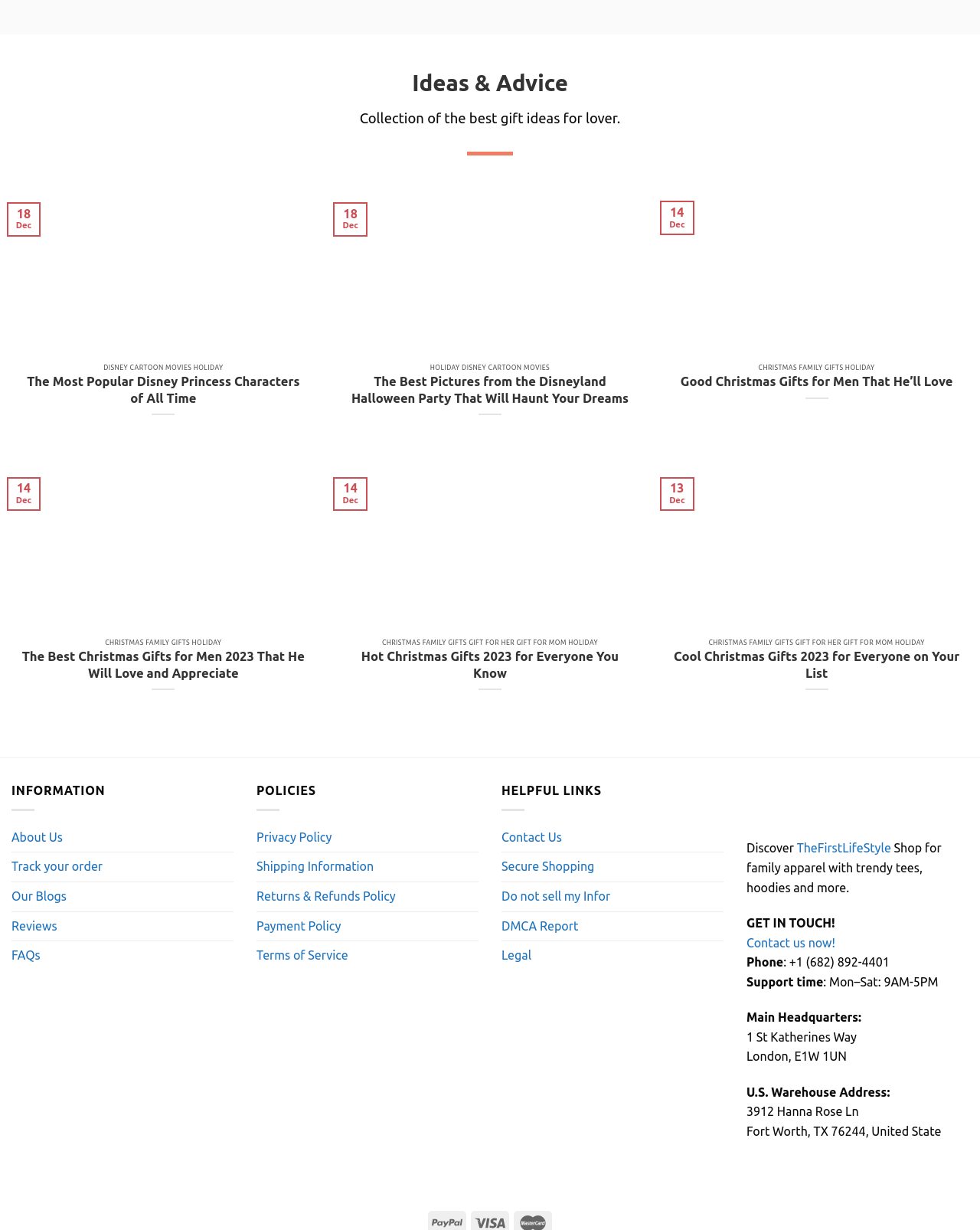Provide the bounding box coordinates for the UI element that is described as: "Returns & Refunds Policy".

[0.262, 0.717, 0.404, 0.741]